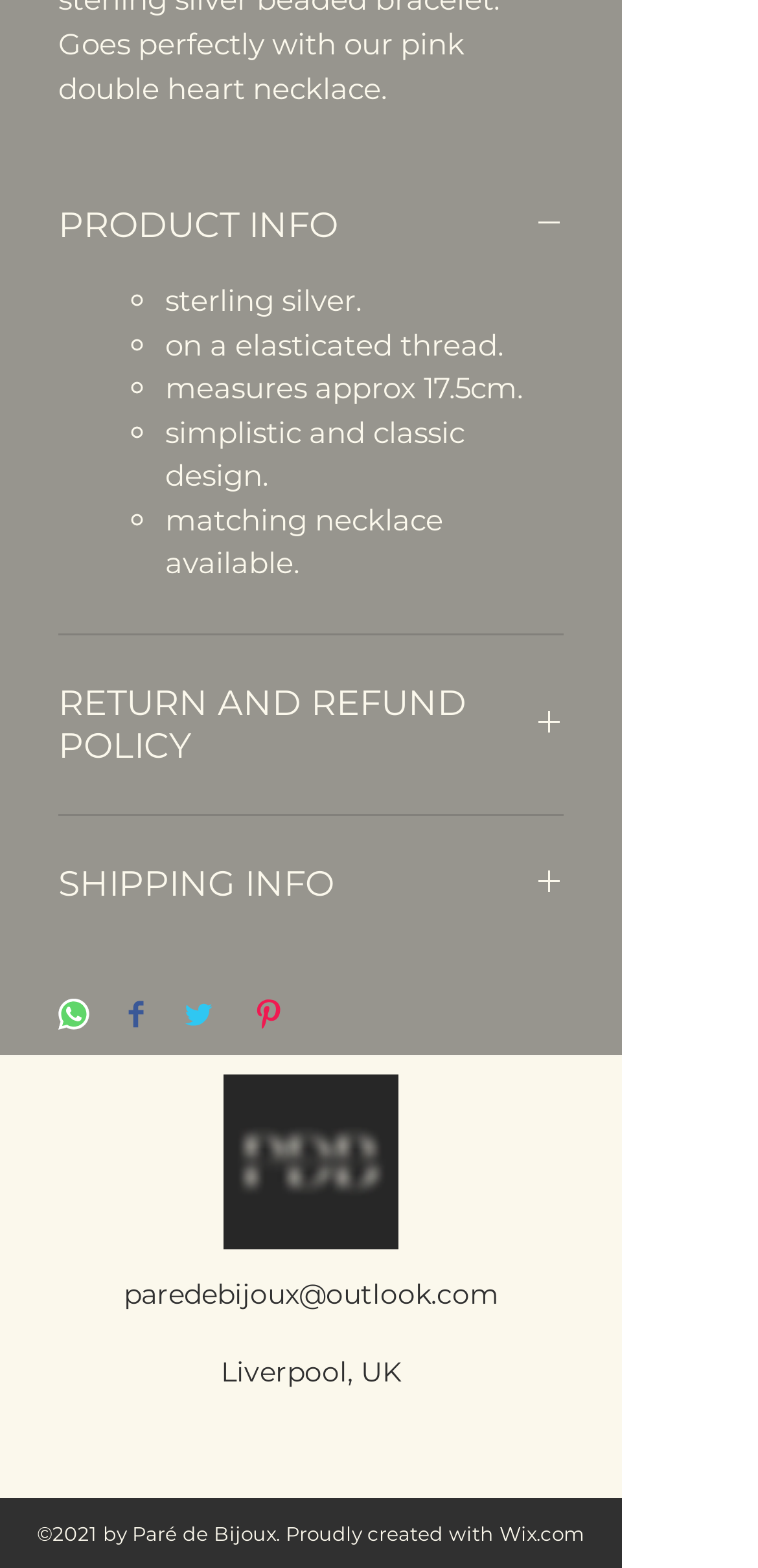Reply to the question with a brief word or phrase: What is the length of the product?

17.5cm